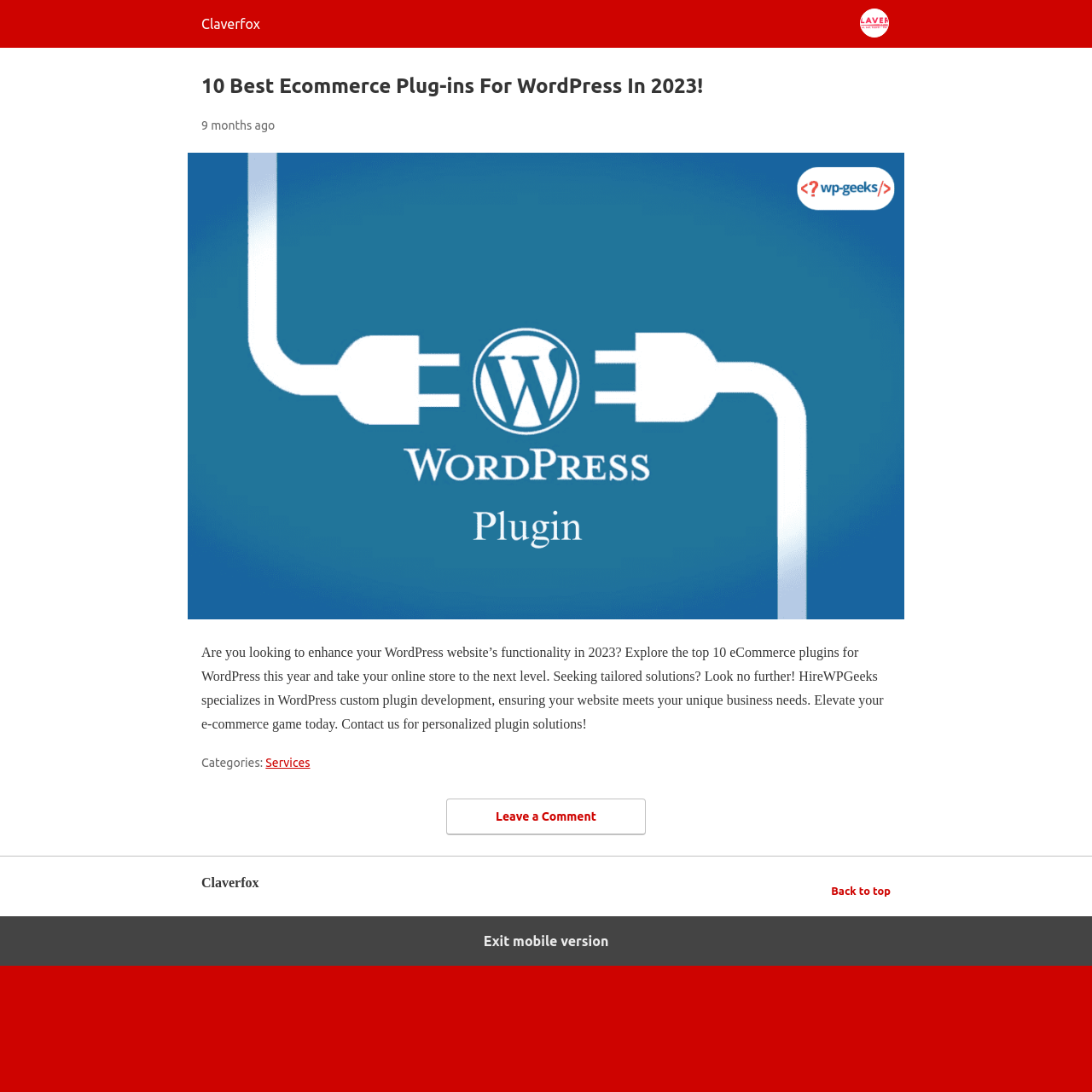Examine the screenshot and answer the question in as much detail as possible: What is the purpose of the website?

The website appears to be focused on providing solutions for ecommerce plugins, specifically for WordPress websites. The content suggests that the website offers tailored solutions for online stores and provides a list of top ecommerce plugins for WordPress.